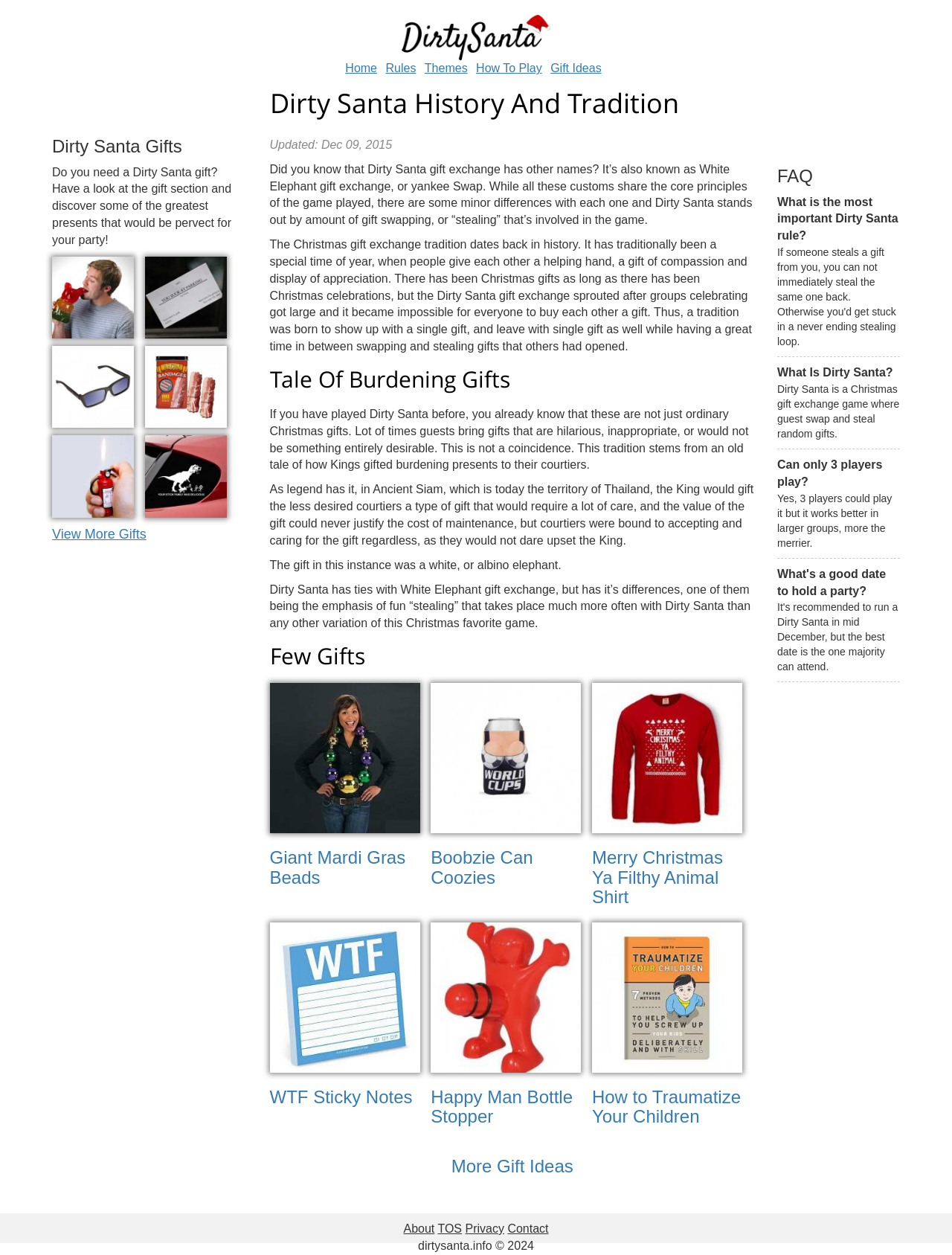Please determine the bounding box coordinates of the clickable area required to carry out the following instruction: "Click the 'Home' link". The coordinates must be four float numbers between 0 and 1, represented as [left, top, right, bottom].

[0.363, 0.048, 0.396, 0.062]